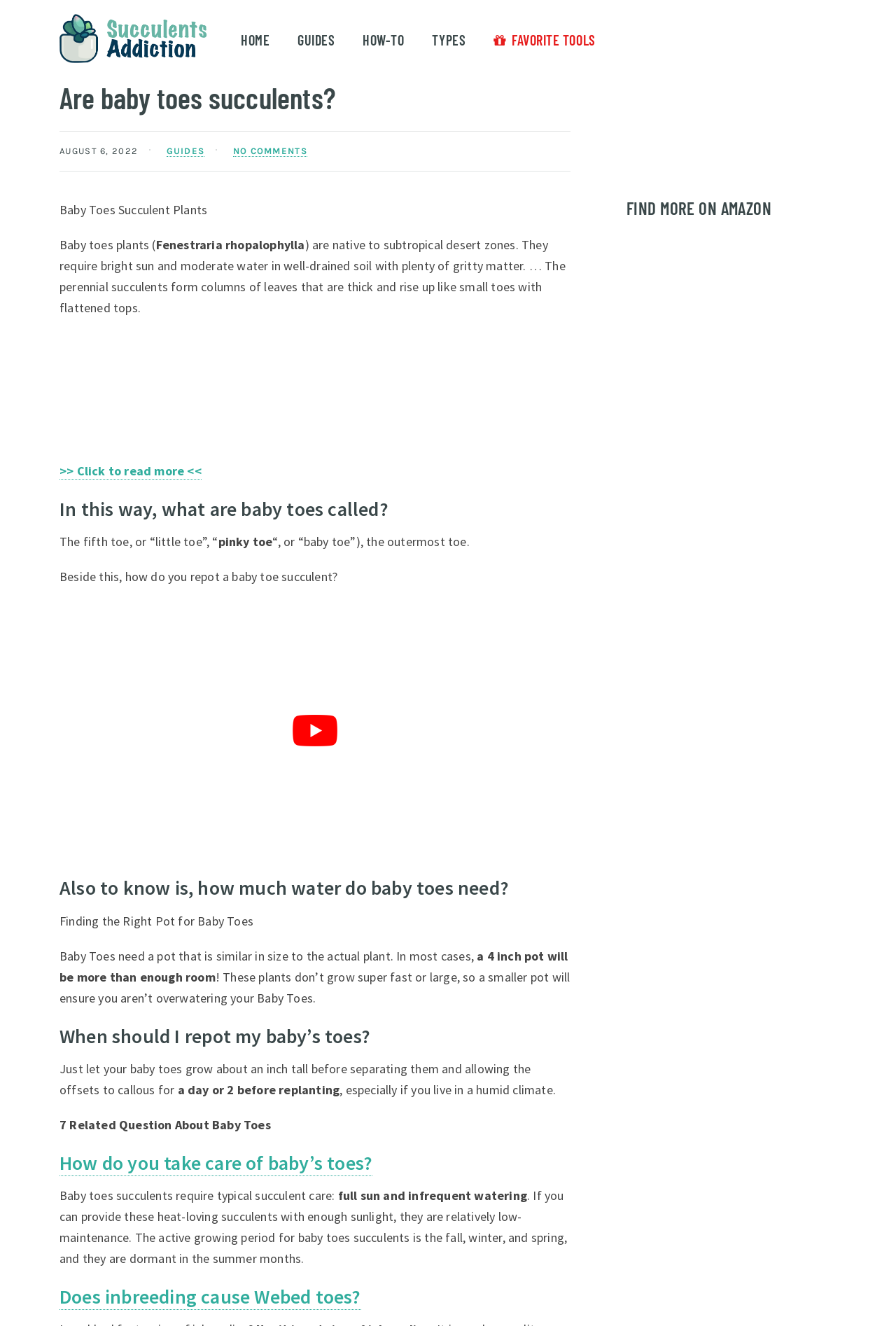When should you repot Baby Toes?
Please provide a detailed and thorough answer to the question.

According to the webpage, you should let your baby toes grow about an inch tall before separating them and allowing the offsets to callous for a day or 2 before replanting.